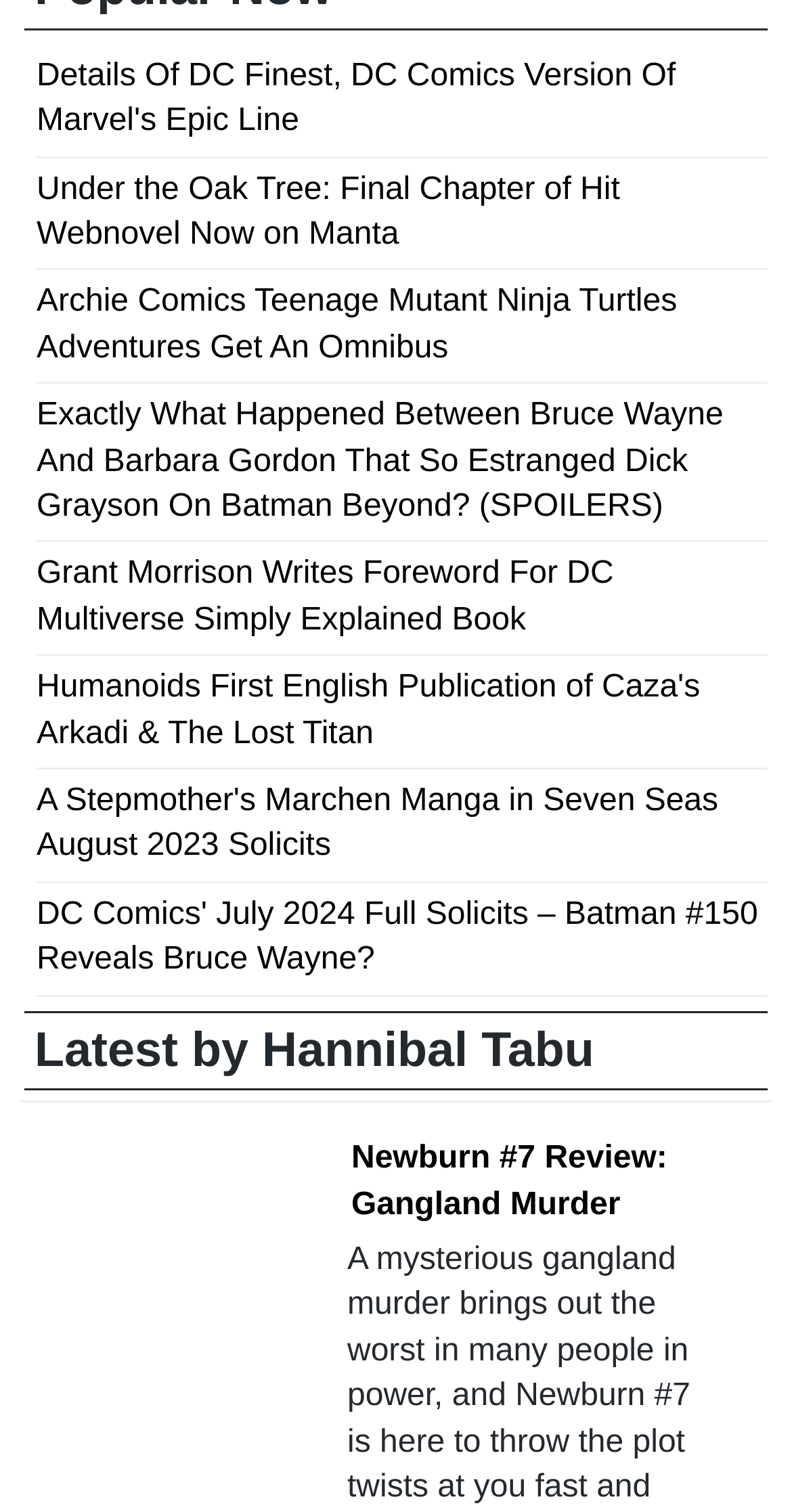How many articles are listed on the webpage?
Provide a short answer using one word or a brief phrase based on the image.

8